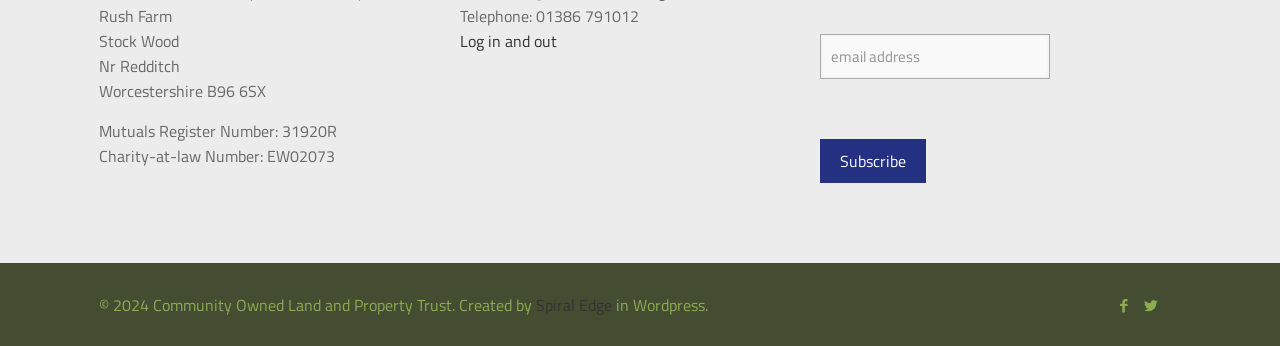How many social media links are there?
Based on the image content, provide your answer in one word or a short phrase.

2